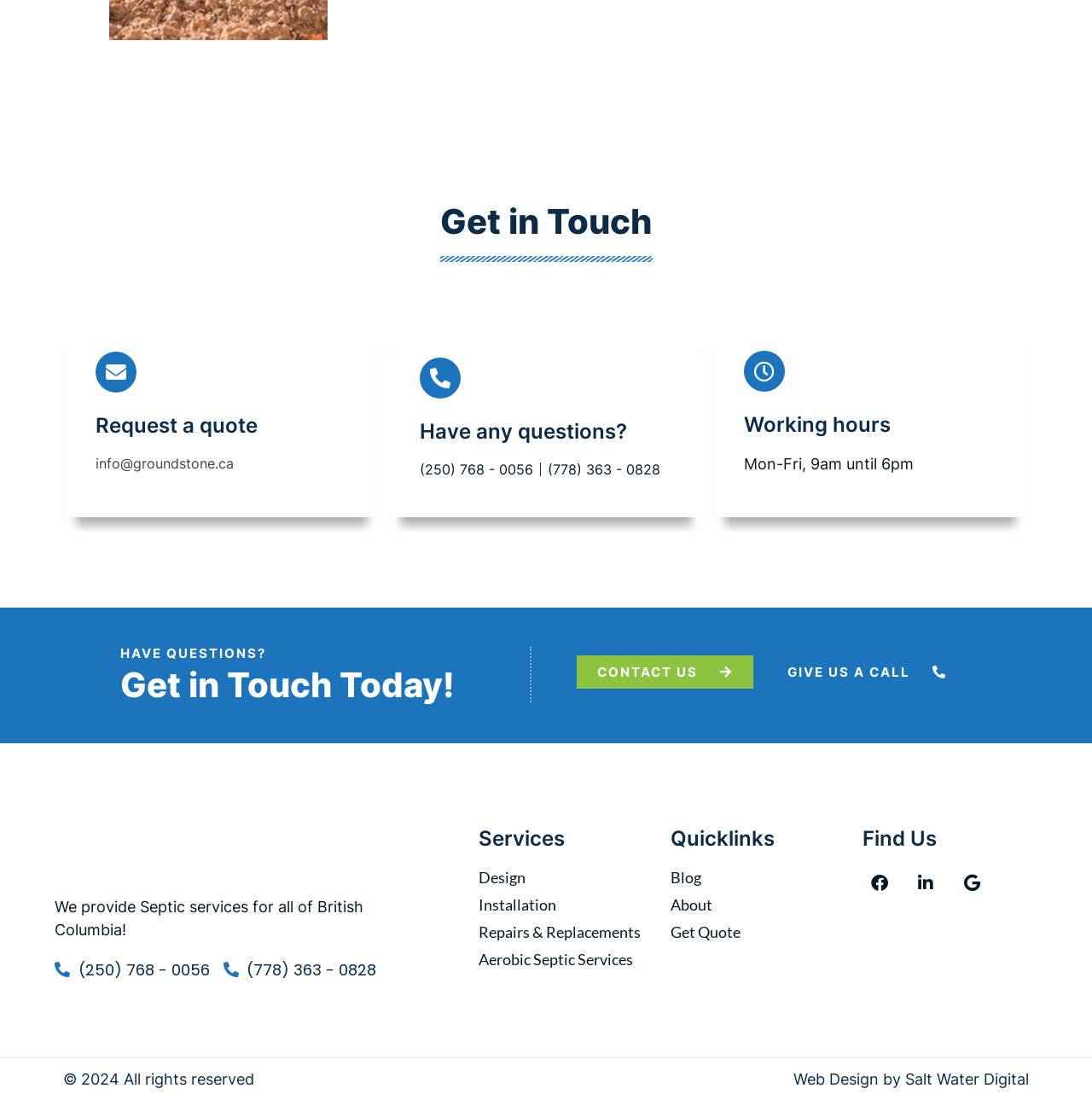How can I get a quote from the company?
Examine the screenshot and reply with a single word or phrase.

Click 'Get Quote' or 'Request a quote'